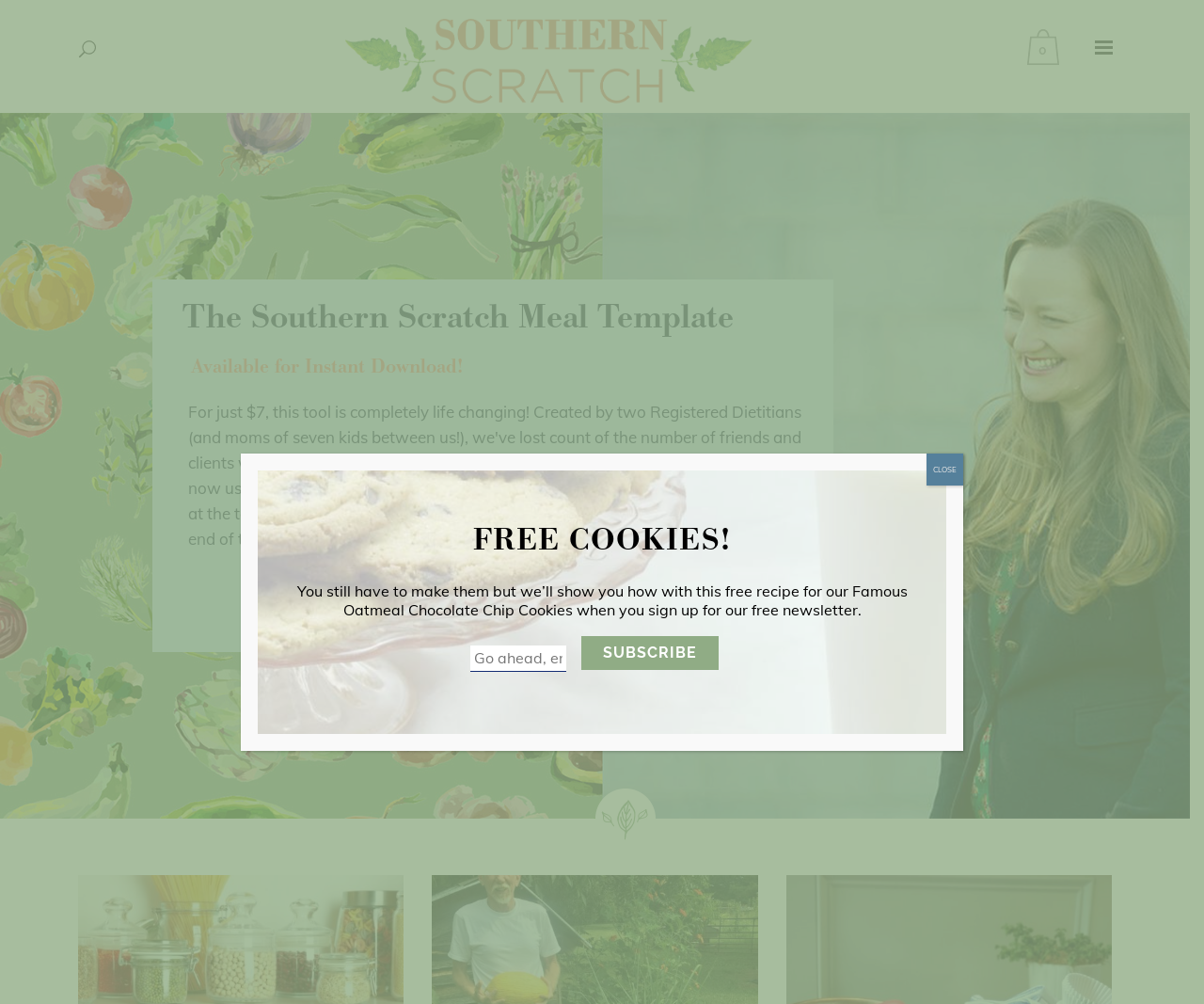Using the details from the image, please elaborate on the following question: What is the button below the textbox for?

The button below the textbox has a label 'SUBSCRIBE' which indicates that it is for users to subscribe to the newsletter after entering their email address.